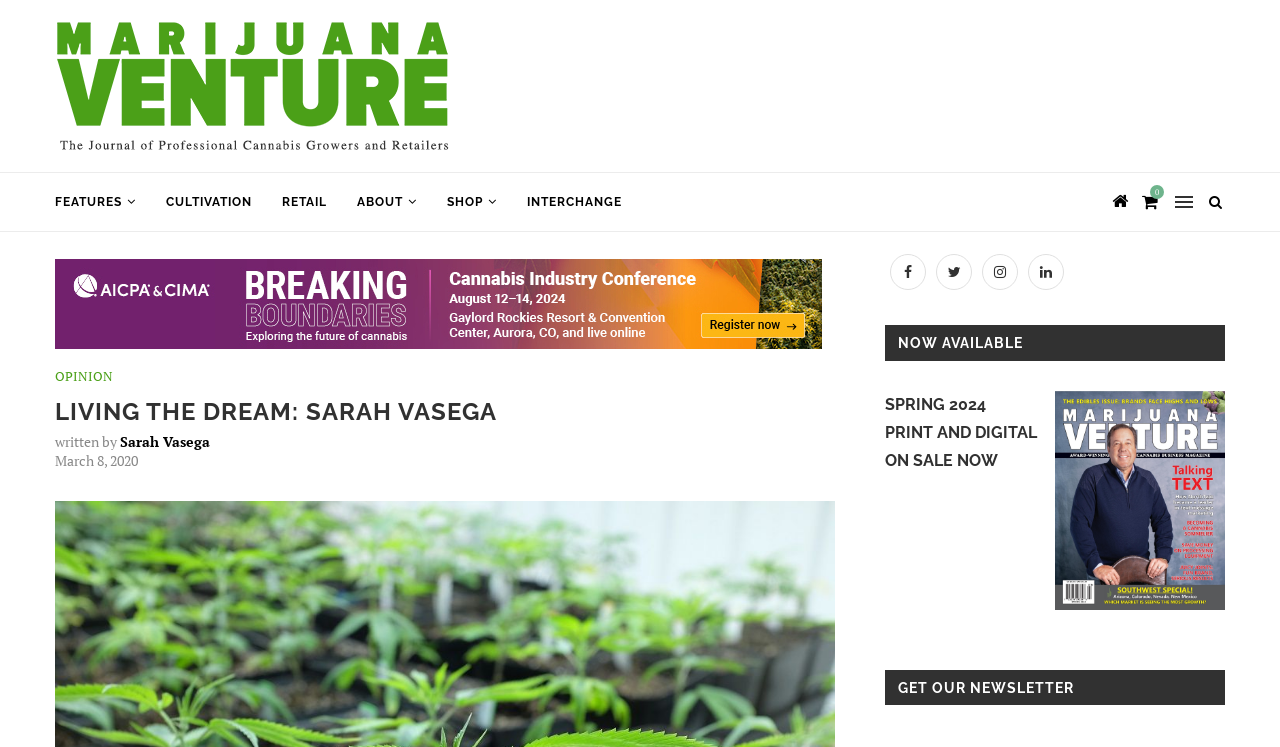Determine the bounding box coordinates of the section to be clicked to follow the instruction: "Read the article Living the Dream: Sarah Vasega". The coordinates should be given as four float numbers between 0 and 1, formatted as [left, top, right, bottom].

[0.177, 0.277, 0.328, 0.297]